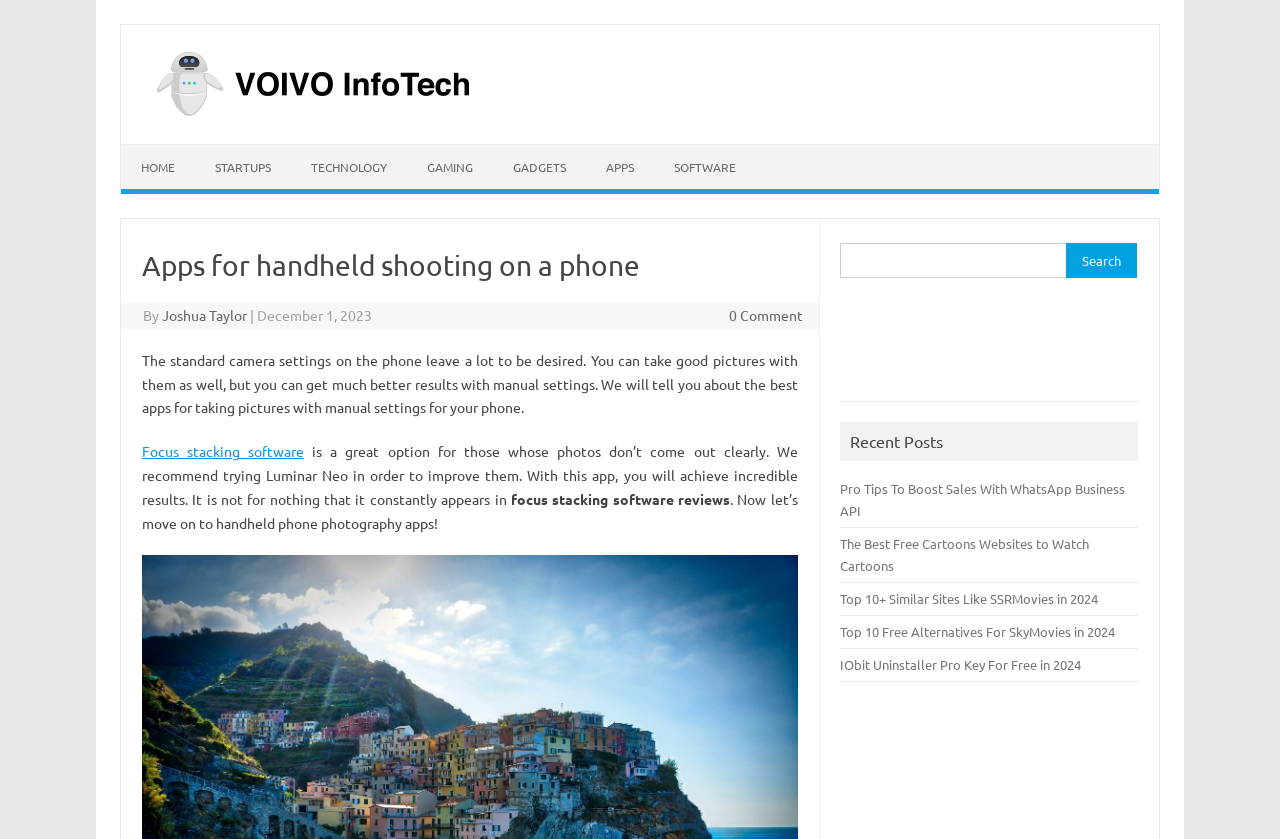Locate the bounding box coordinates of the clickable part needed for the task: "Read the article about handheld phone photography apps".

[0.111, 0.297, 0.623, 0.337]